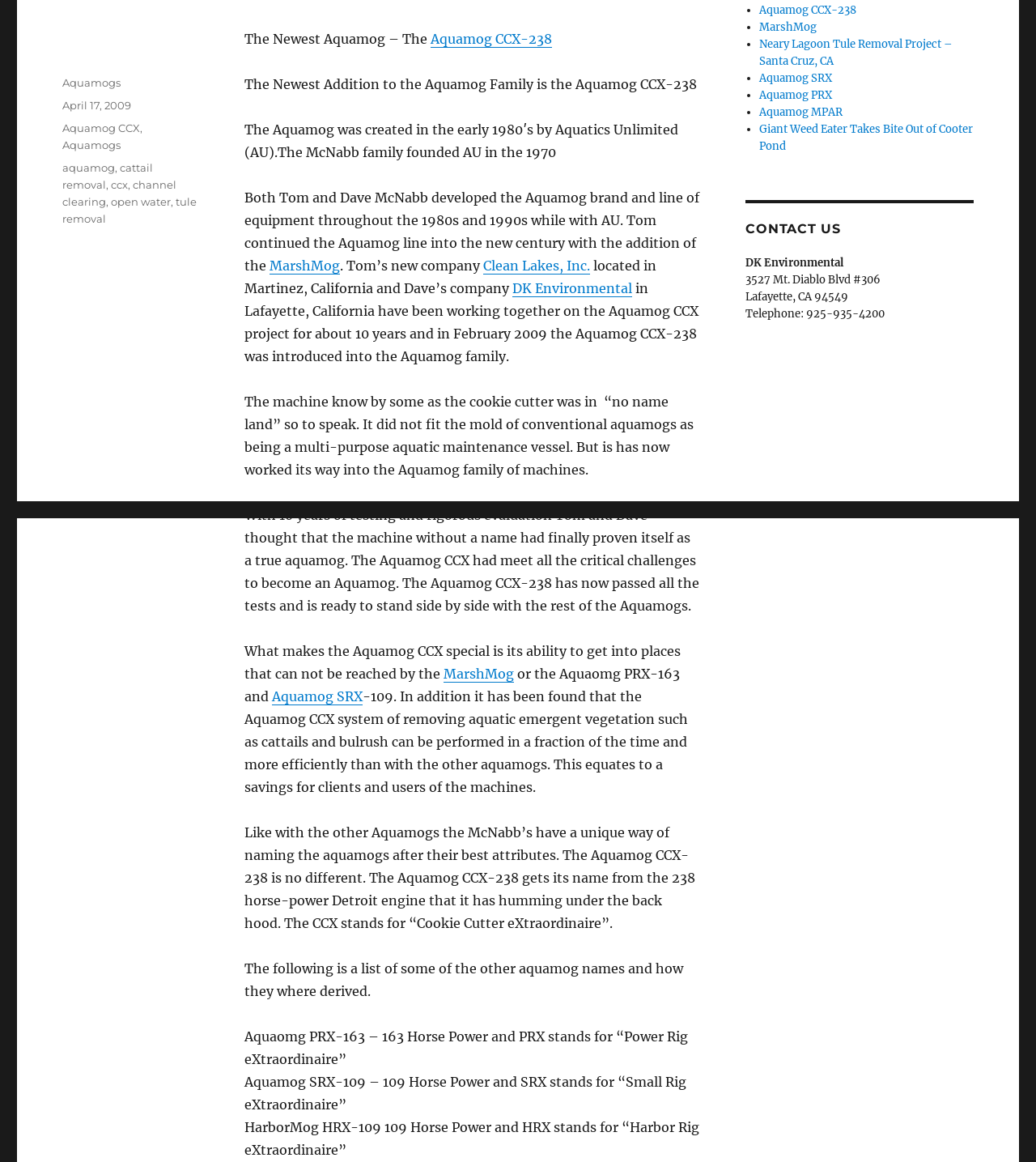Find and provide the bounding box coordinates for the UI element described with: "April 17, 2009June 1, 2015".

[0.06, 0.085, 0.127, 0.096]